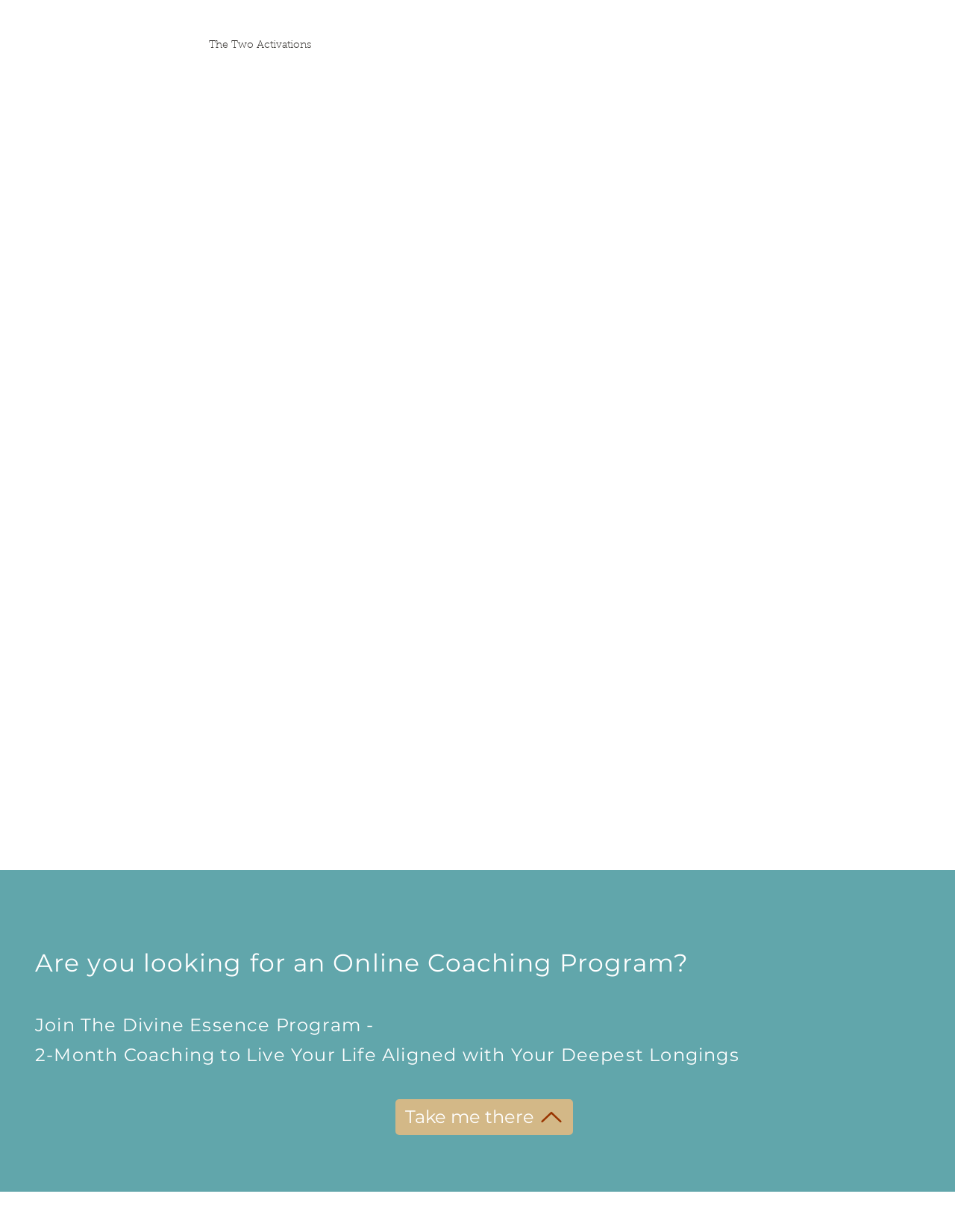Bounding box coordinates are specified in the format (top-left x, top-left y, bottom-right x, bottom-right y). All values are floating point numbers bounded between 0 and 1. Please provide the bounding box coordinate of the region this sentence describes: BNEI YITZCHAK

None